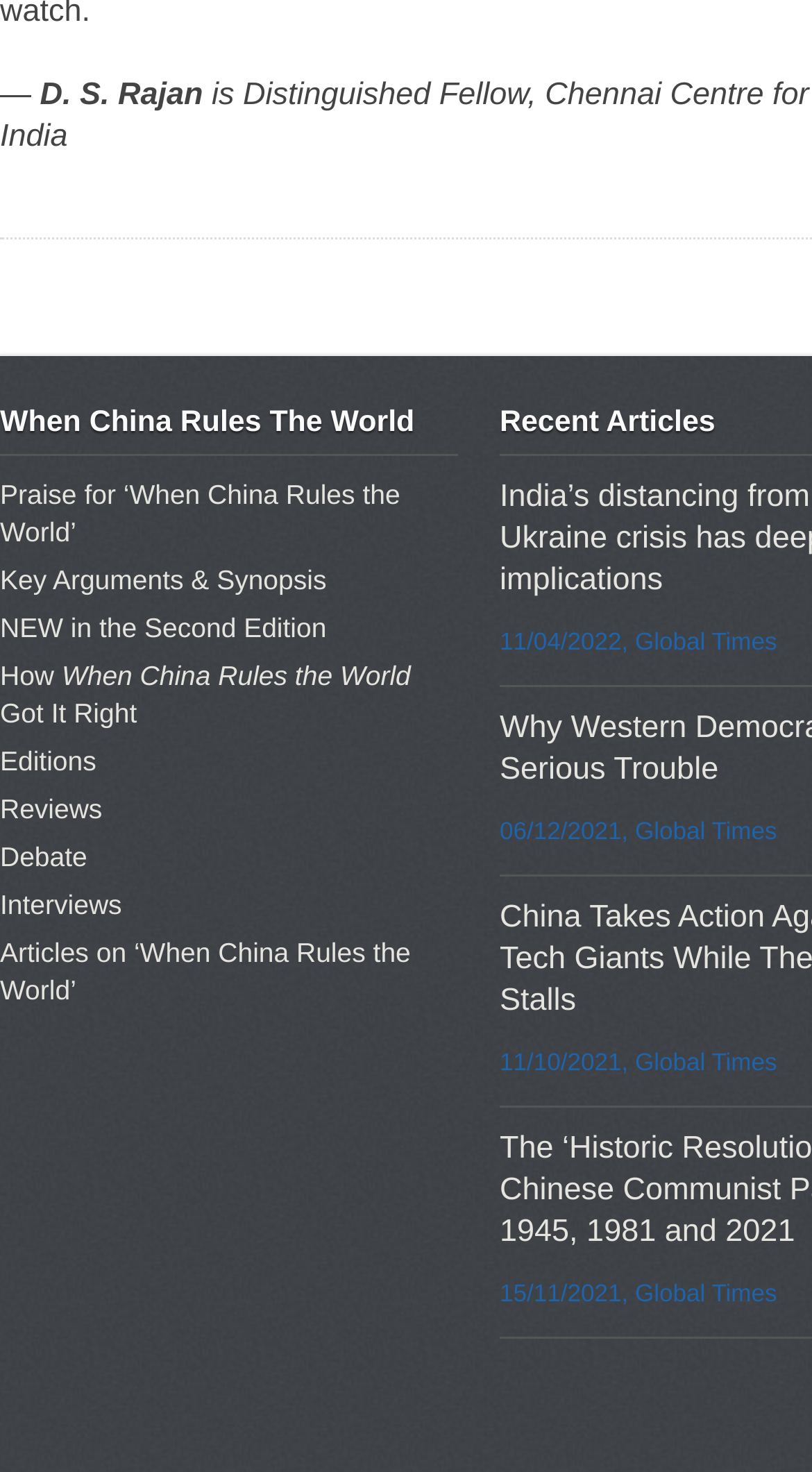Please provide a comprehensive response to the question based on the details in the image: How many editions of the book are there?

Although there is a link titled 'Editions', it does not provide a specific number of editions. It likely leads to a page with more information about the different editions of the book.